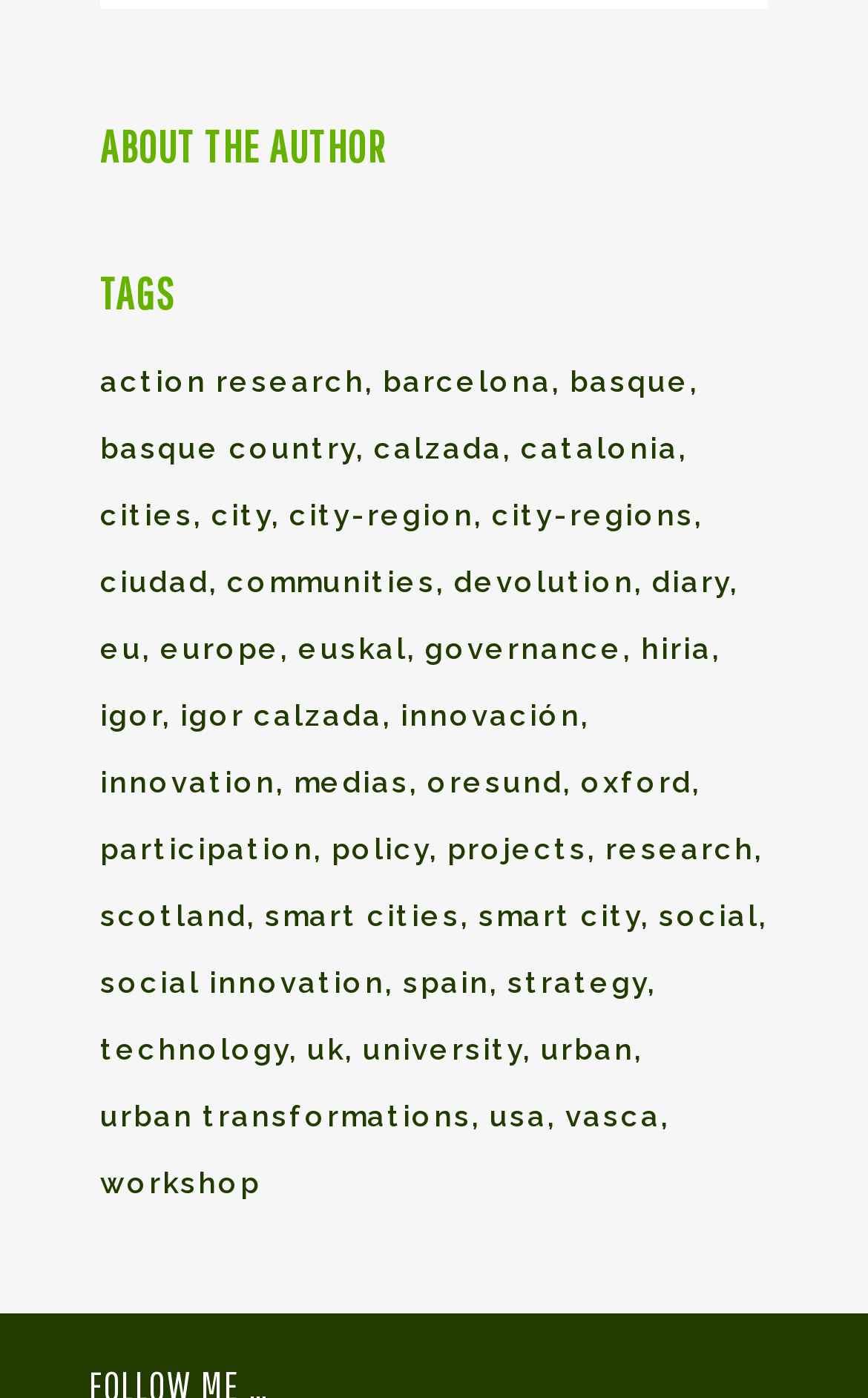Determine the coordinates of the bounding box that should be clicked to complete the instruction: "read about the author". The coordinates should be represented by four float numbers between 0 and 1: [left, top, right, bottom].

[0.115, 0.086, 0.885, 0.125]